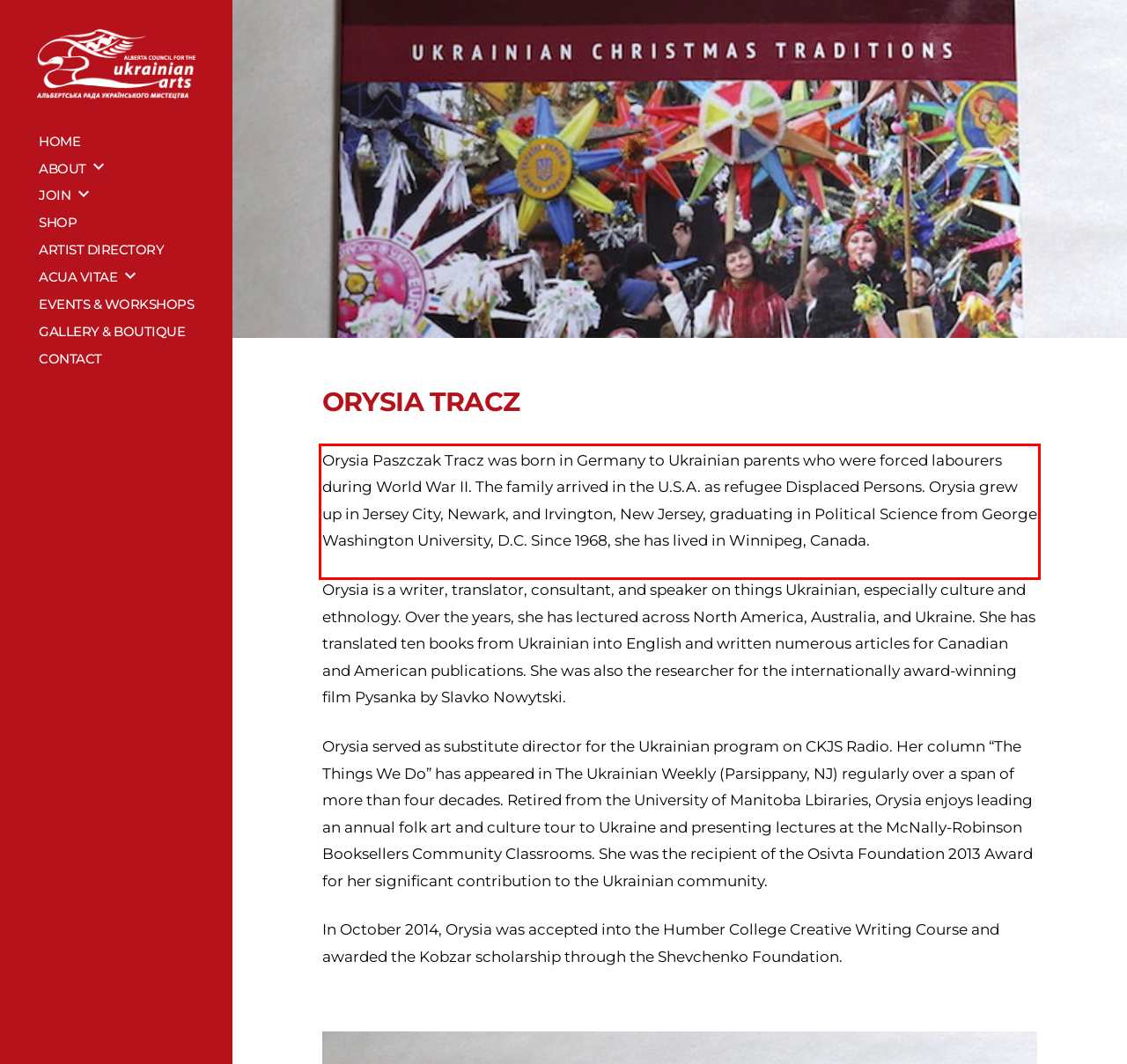Analyze the screenshot of the webpage that features a red bounding box and recognize the text content enclosed within this red bounding box.

Orysia Paszczak Tracz was born in Germany to Ukrainian parents who were forced labourers during World War II. The family arrived in the U.S.A. as refugee Displaced Persons. Orysia grew up in Jersey City, Newark, and Irvington, New Jersey, graduating in Political Science from George Washington University, D.C. Since 1968, she has lived in Winnipeg, Canada.